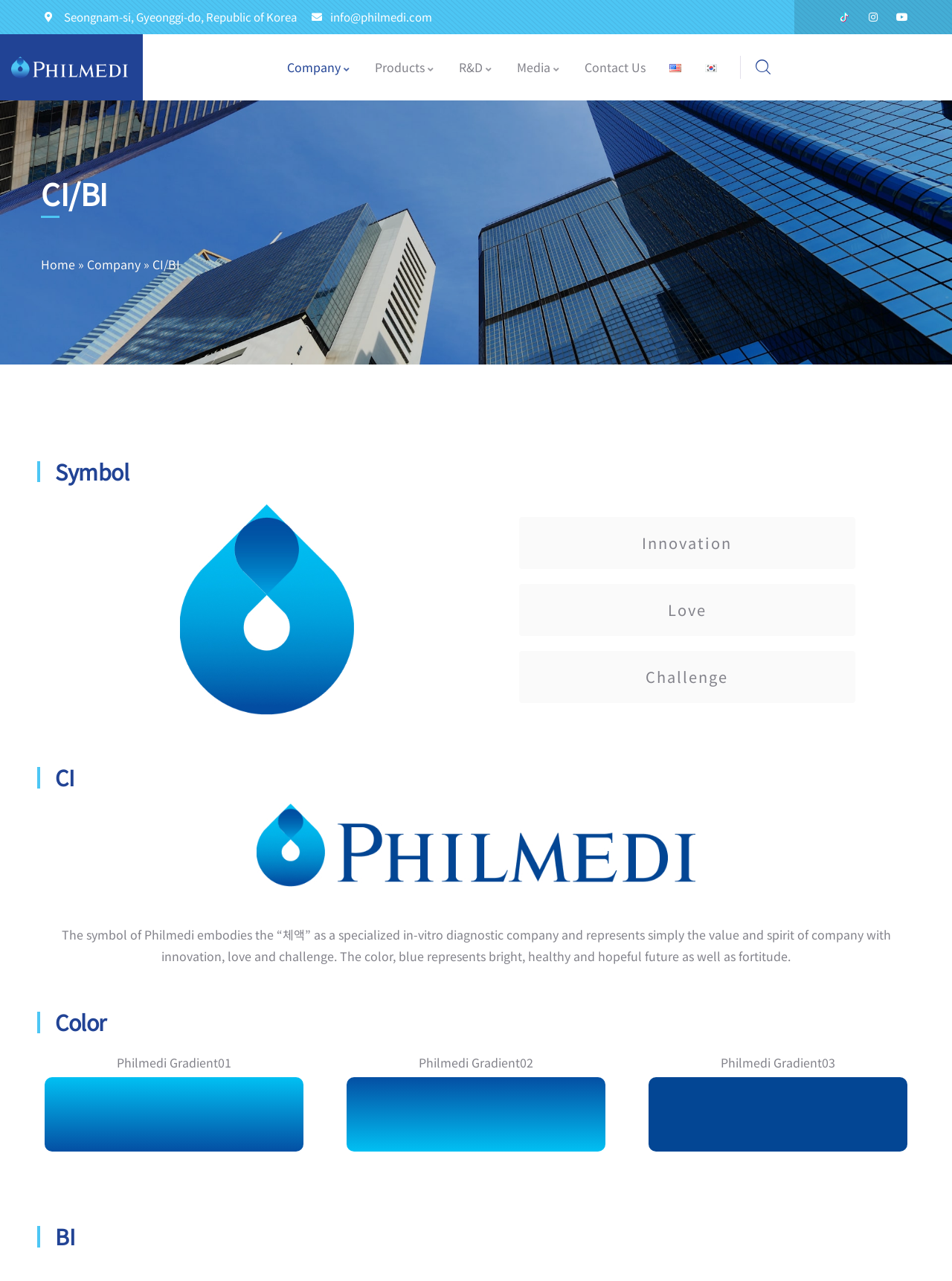Refer to the screenshot and give an in-depth answer to this question: How many language options are there?

There are two language options, which can be found at the top right corner of the webpage, represented by the 'English' and '한국어' links.